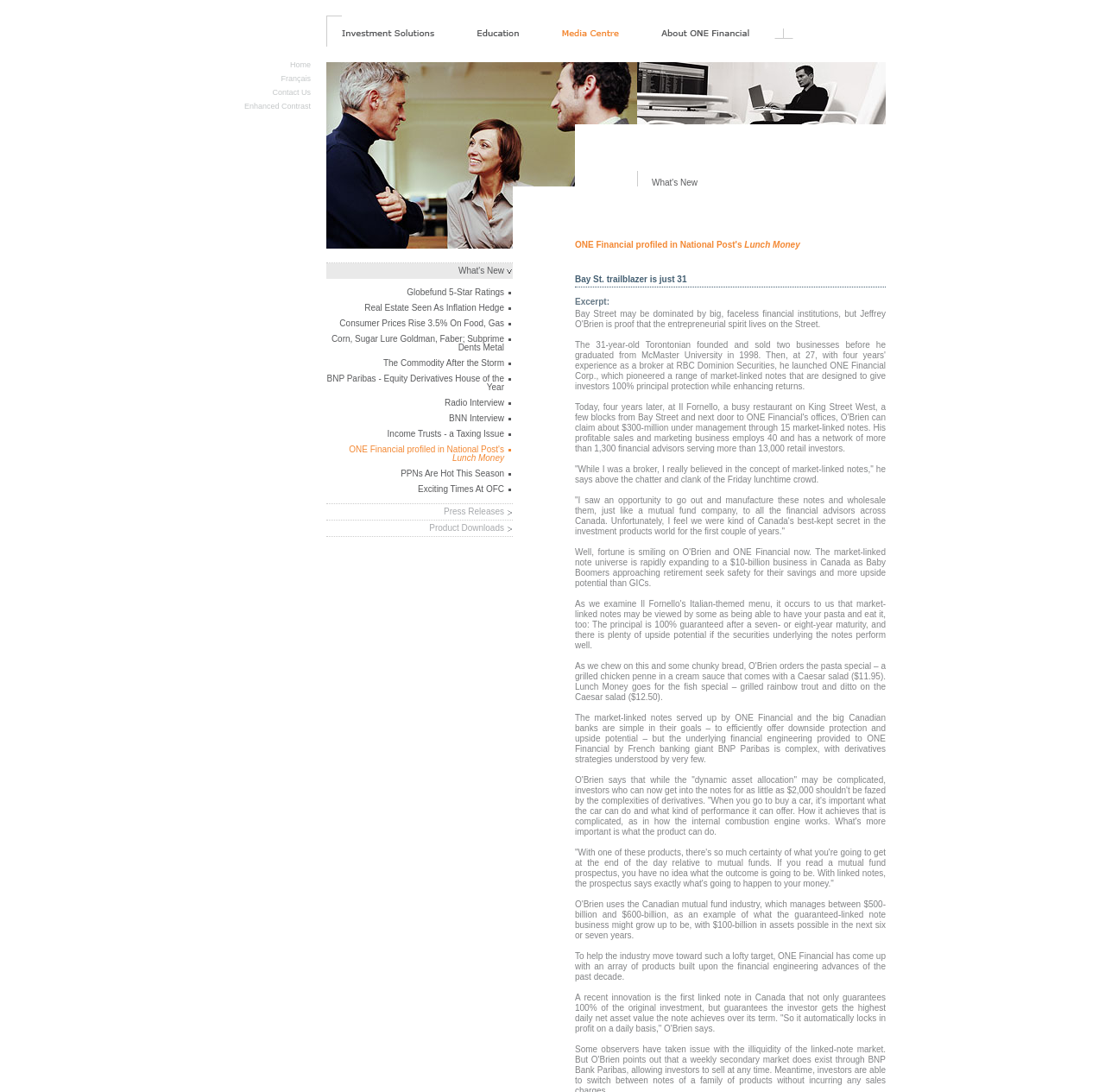Predict the bounding box coordinates of the area that should be clicked to accomplish the following instruction: "Click the 'Product Downloads' link". The bounding box coordinates should consist of four float numbers between 0 and 1, i.e., [left, top, right, bottom].

[0.295, 0.477, 0.464, 0.491]